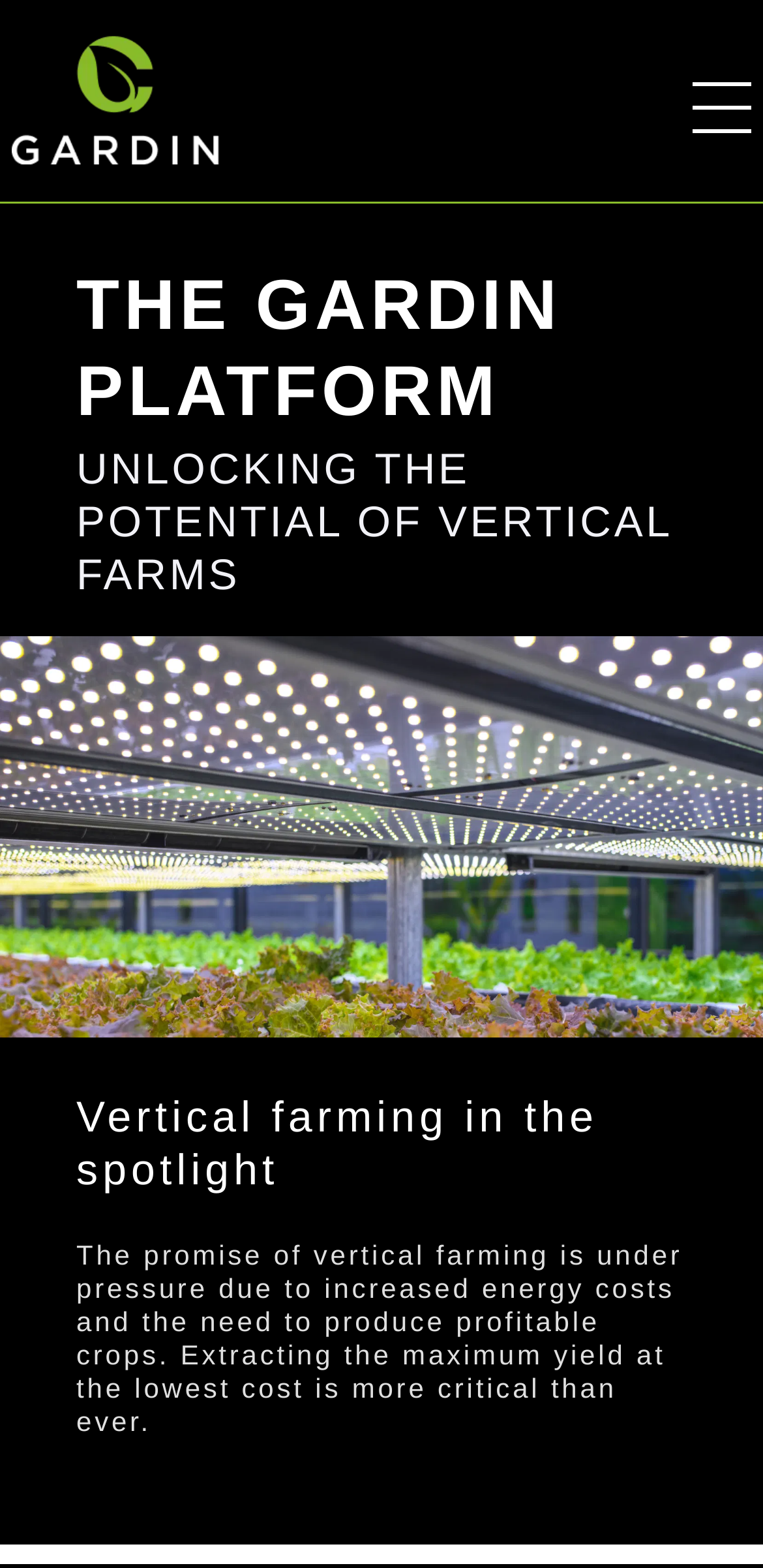Please answer the following question using a single word or phrase: 
What is the purpose of the Gardin platform?

To unlock the potential of vertical farms